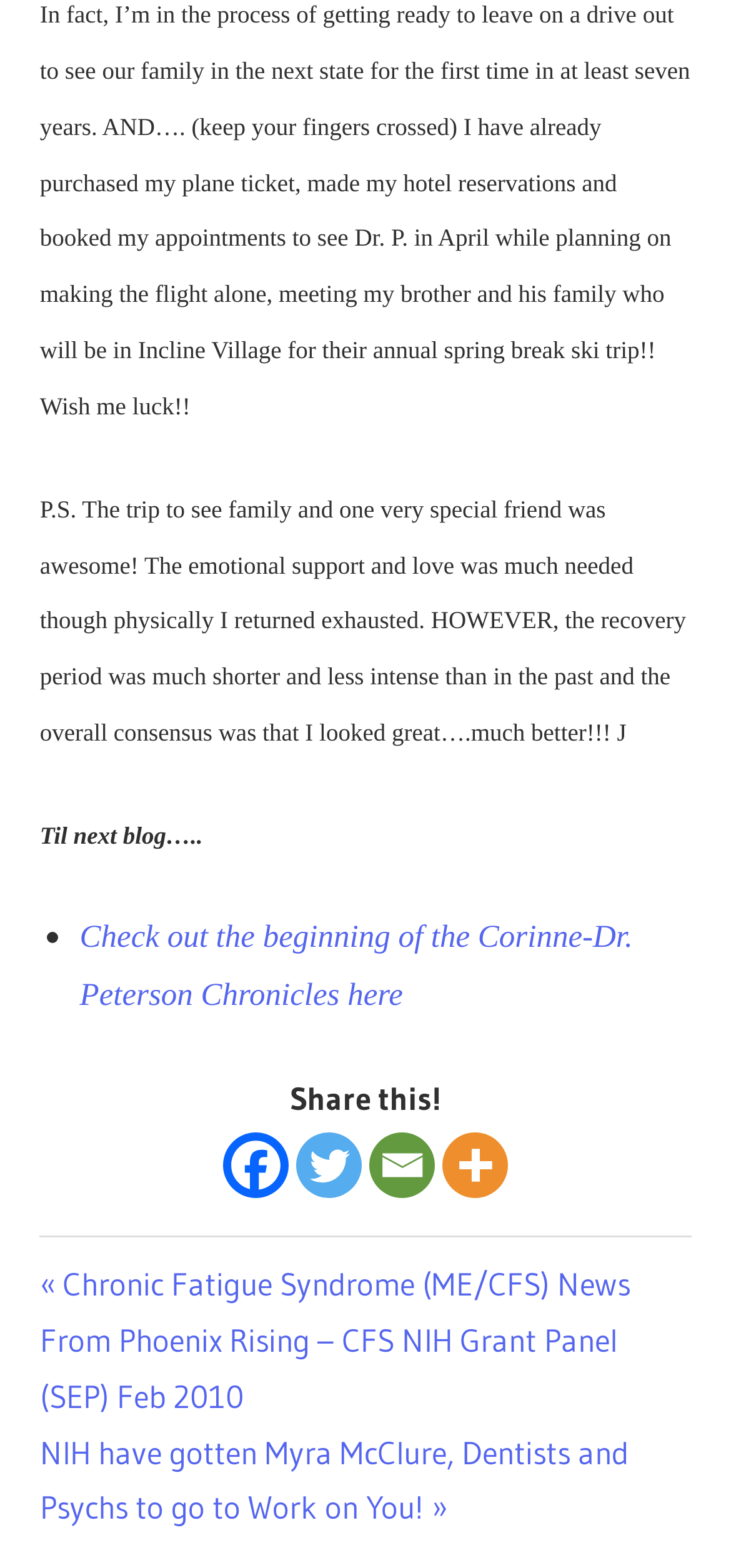Respond with a single word or short phrase to the following question: 
What is the purpose of the links at the bottom of the page?

Navigation